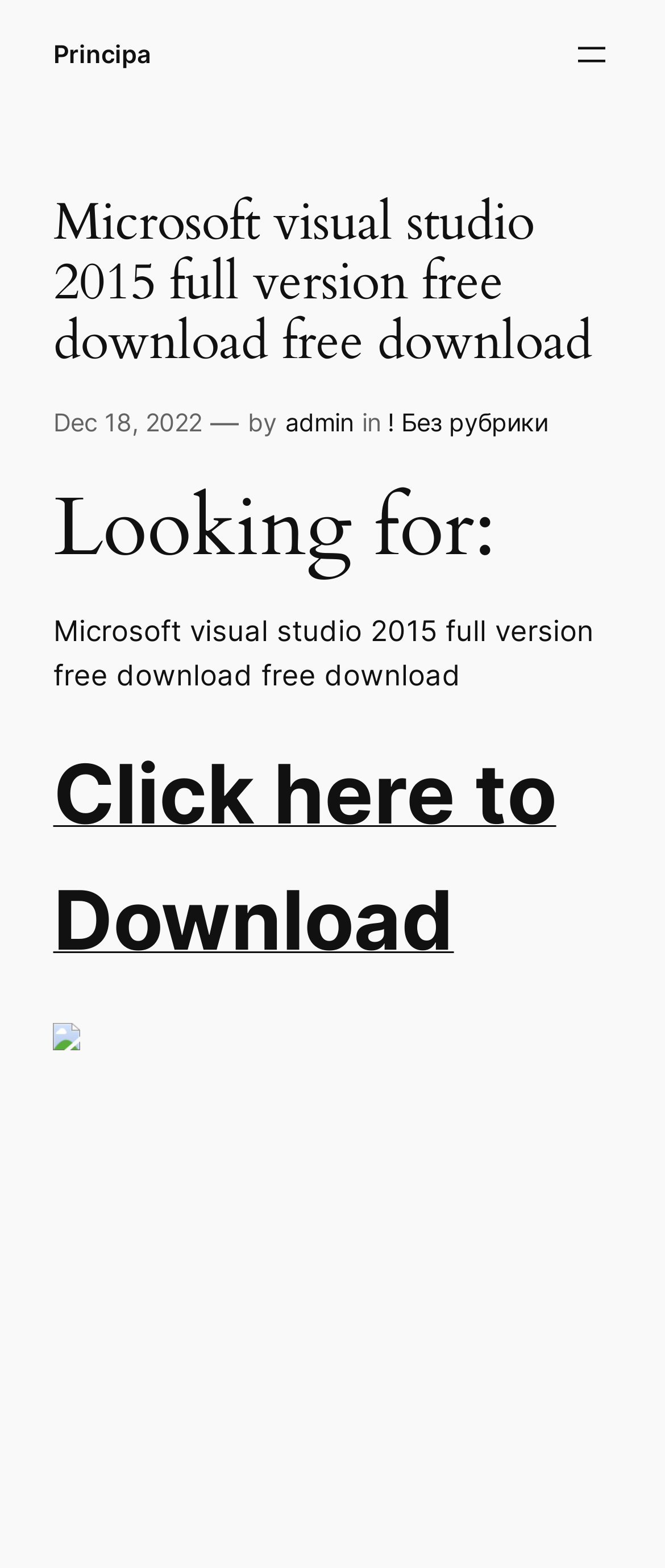Please find and give the text of the main heading on the webpage.

Microsoft visual studio 2015 full version free download free download